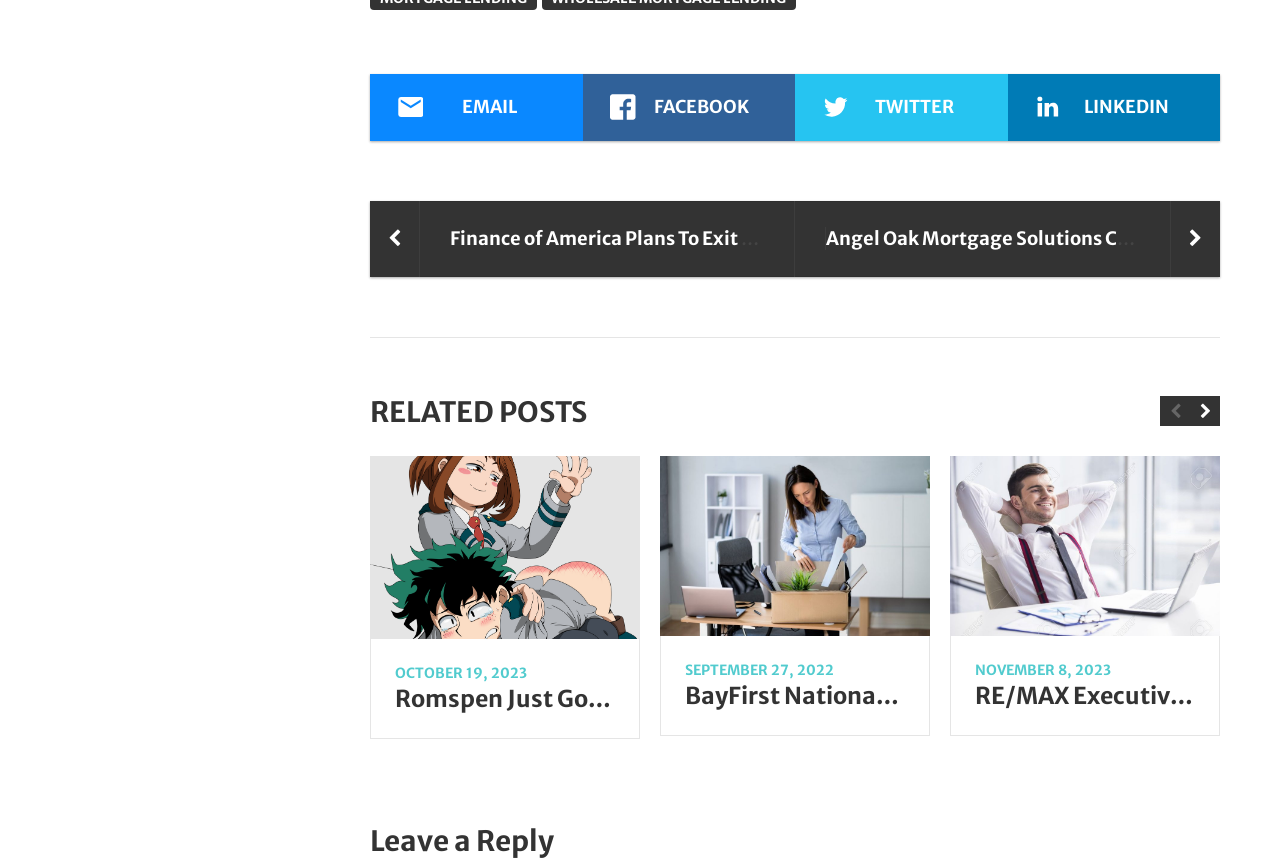Locate the bounding box coordinates of the element that needs to be clicked to carry out the instruction: "Click on the Next button". The coordinates should be given as four float numbers ranging from 0 to 1, i.e., [left, top, right, bottom].

[0.93, 0.462, 0.953, 0.497]